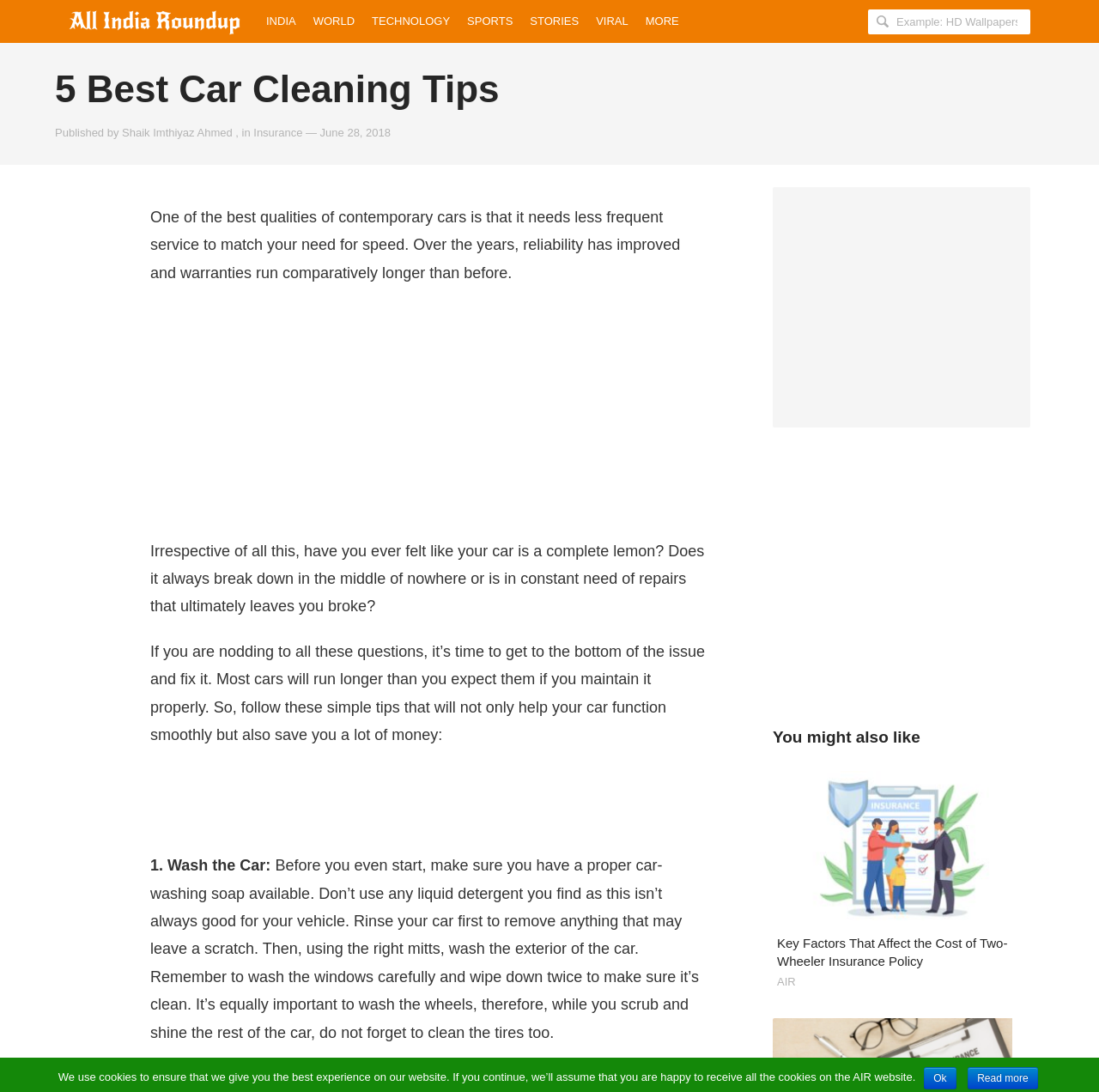Locate the bounding box coordinates of the clickable part needed for the task: "Read the article by Shaik Imthiyaz Ahmed".

[0.111, 0.116, 0.211, 0.127]